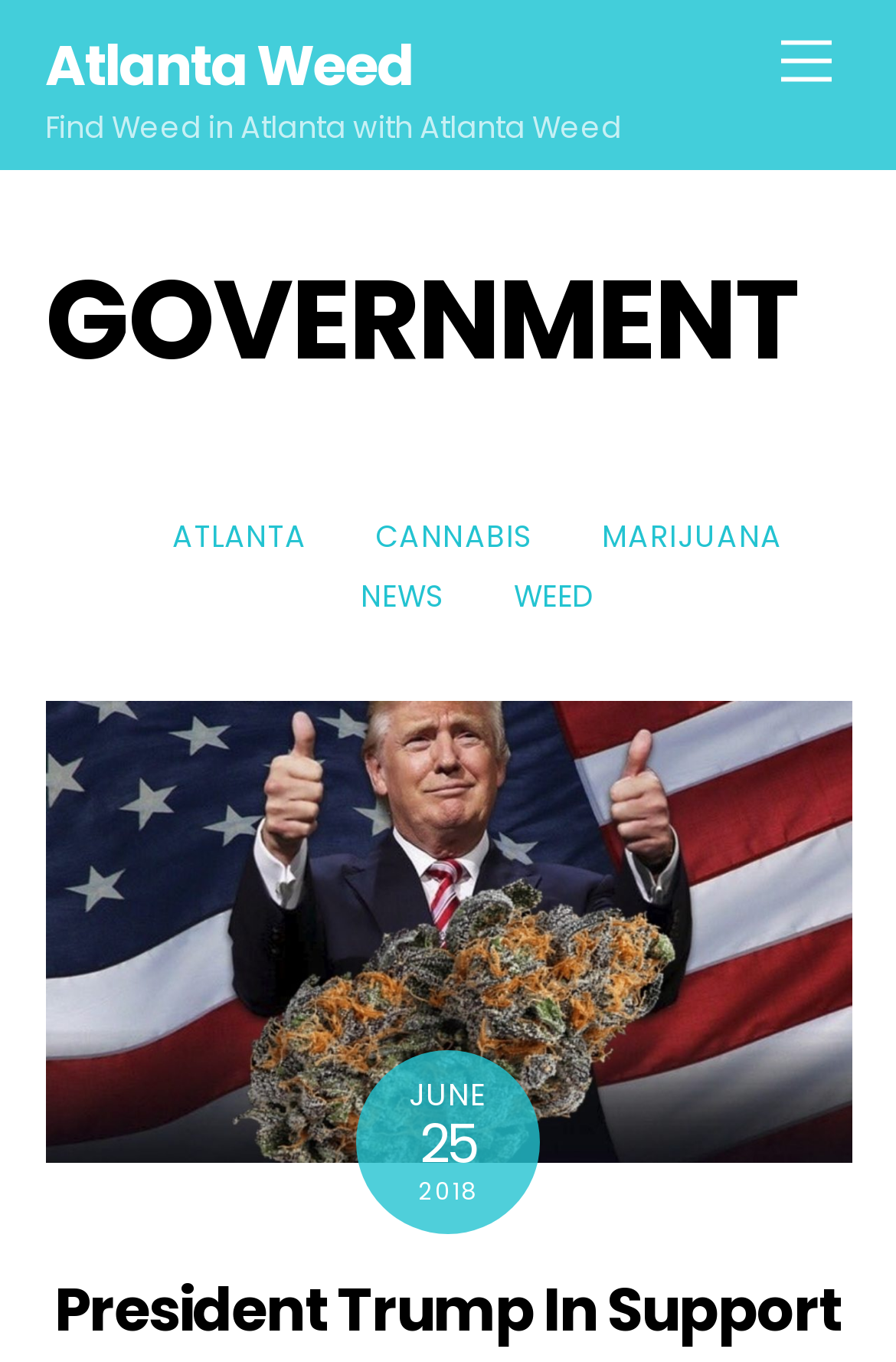Describe all the significant parts and information present on the webpage.

The webpage is about Government Archives related to Atlanta Weed. At the top right corner, there is a "Menu" link. On the top left, there is a link to "Atlanta Weed" and a static text "Find Weed in Atlanta with Atlanta Weed" below it. 

Below the "Atlanta Weed" link, there is a heading "GOVERNMENT" spanning across the page. Underneath the heading, there are several links arranged horizontally, including "ATLANTA", "CANNABIS", "MARIJUANA", "NEWS", and "WEED". 

Below these links, there is a figure that takes up most of the page's width. Within the figure, there is a link to an article titled "president trump to change legal laws on weed" and an image with the same title. The image is positioned above the link.

At the bottom of the page, there is a time element with three static texts "JUNE", "25", and "2018" arranged vertically, indicating the date June 25, 2018.